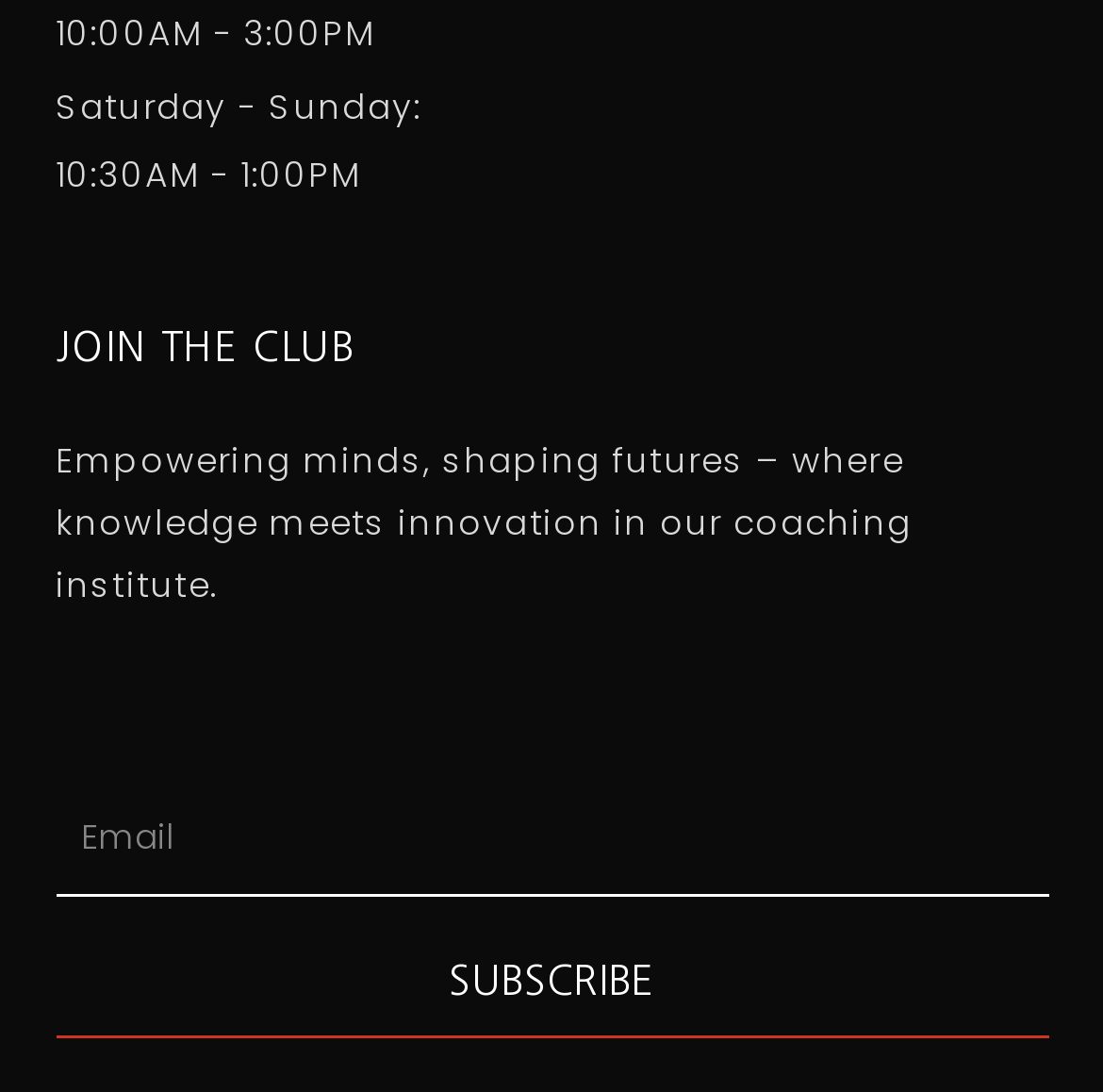Provide a single word or phrase answer to the question: 
What is the call-to-action button?

SUBSCRIBE